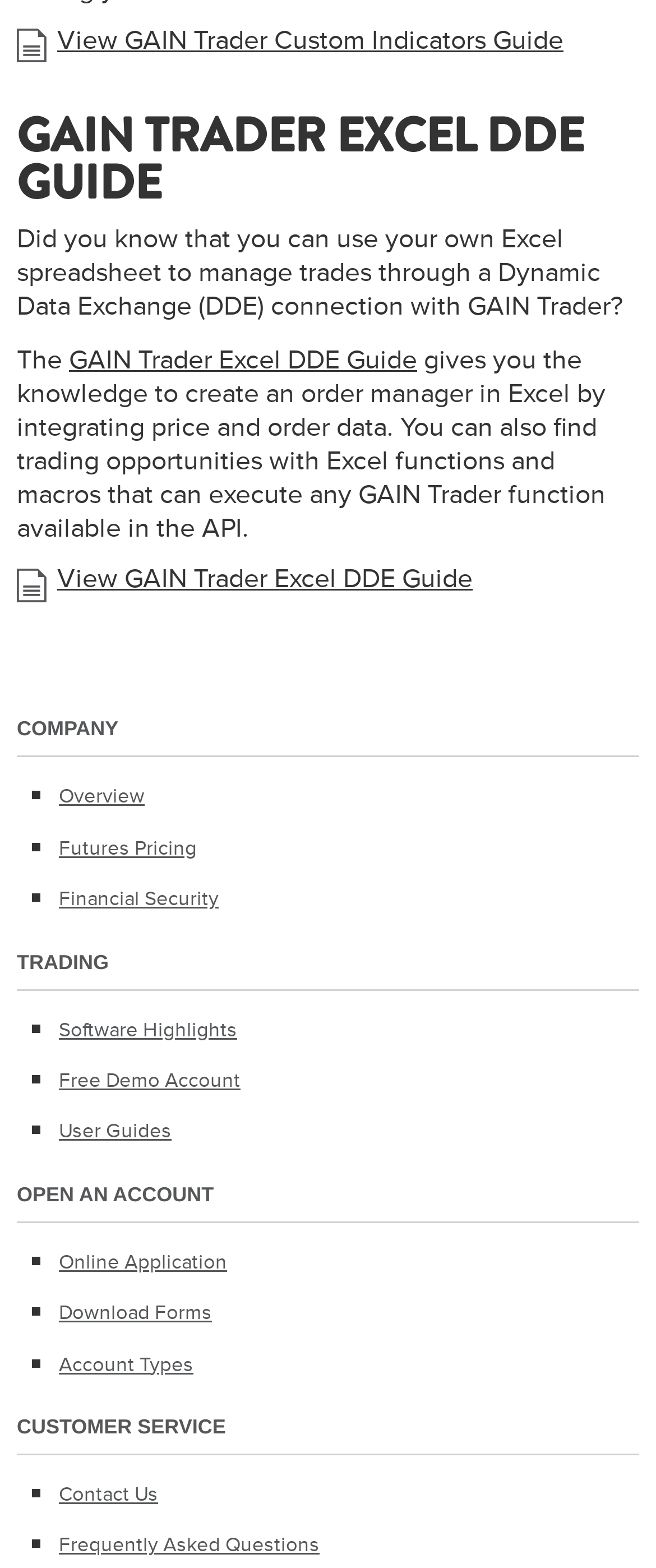Locate the bounding box coordinates of the element's region that should be clicked to carry out the following instruction: "Learn about company overview". The coordinates need to be four float numbers between 0 and 1, i.e., [left, top, right, bottom].

[0.09, 0.5, 0.221, 0.515]